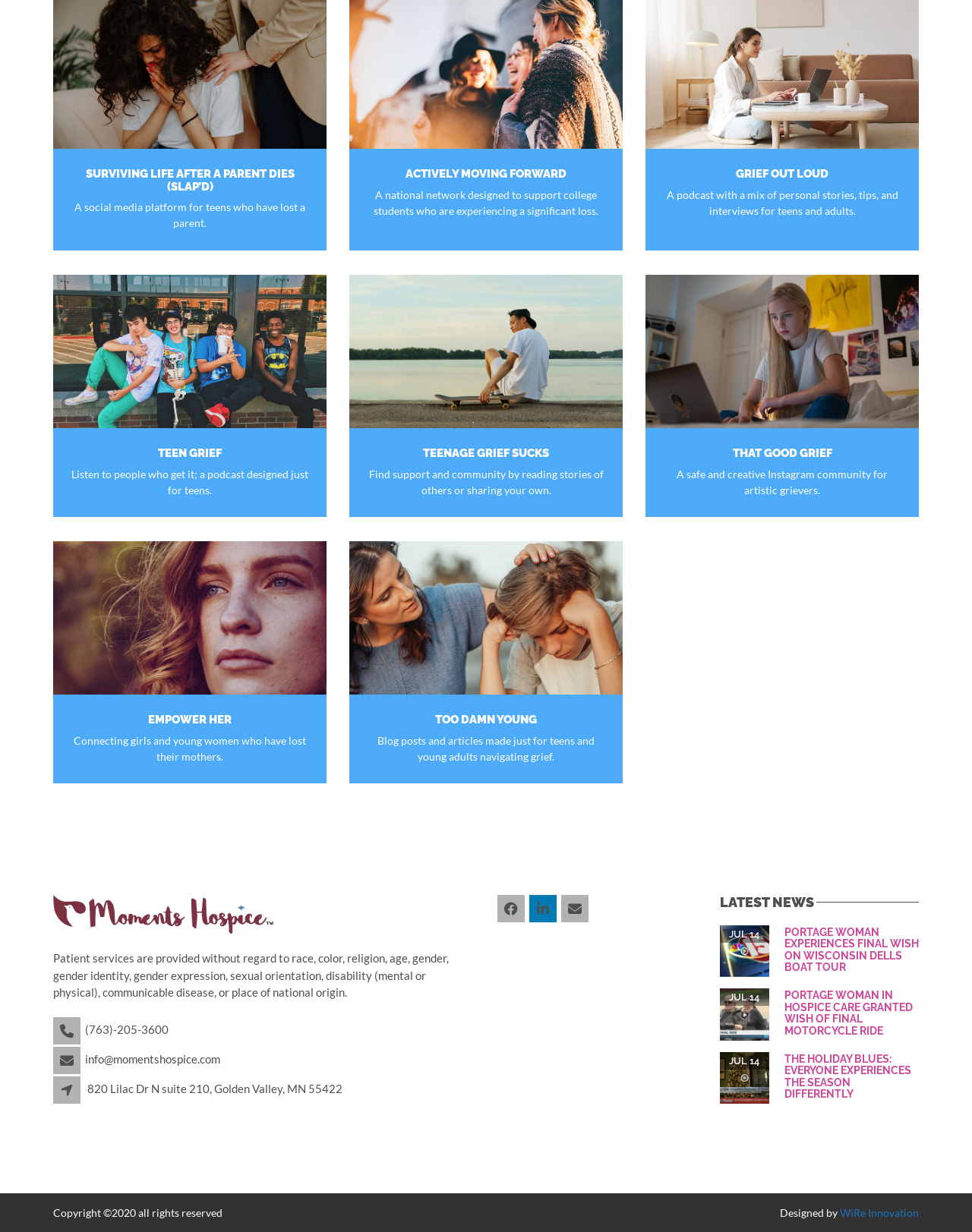Please specify the bounding box coordinates in the format (top-left x, top-left y, bottom-right x, bottom-right y), with values ranging from 0 to 1. Identify the bounding box for the UI component described as follows: Grief Out Loud

[0.757, 0.136, 0.852, 0.147]